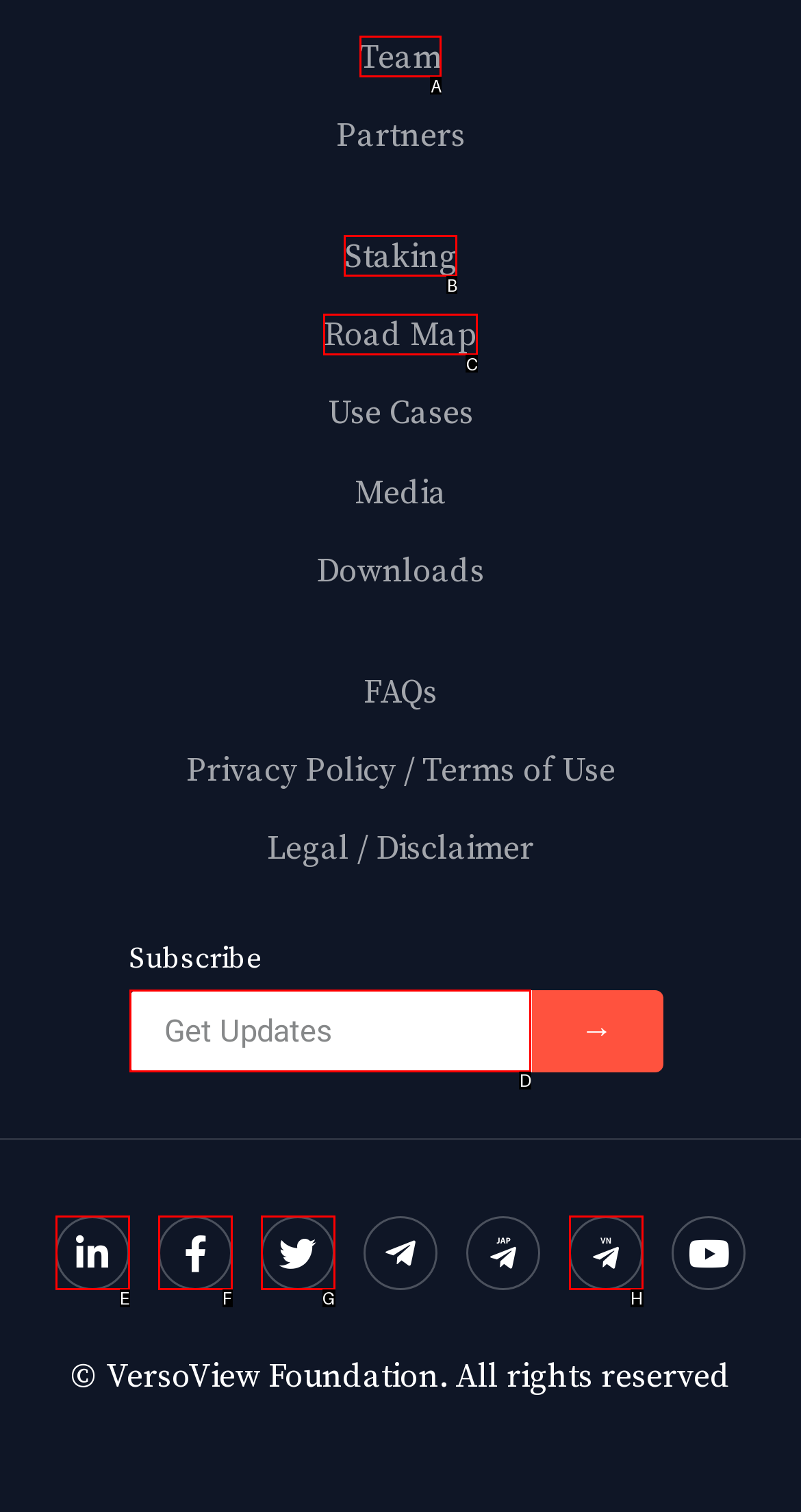Tell me the correct option to click for this task: Click on Team
Write down the option's letter from the given choices.

A